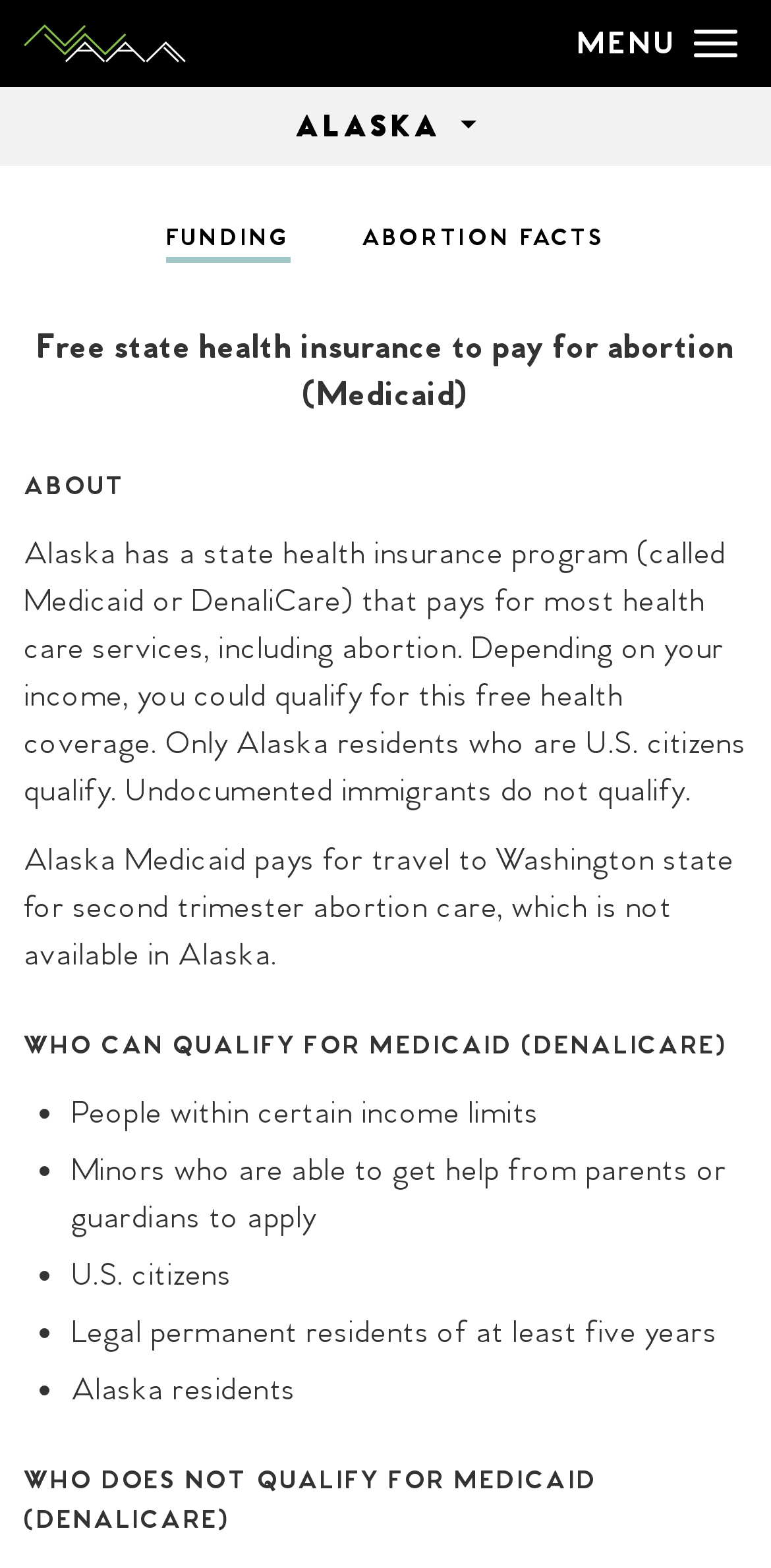For the element described, predict the bounding box coordinates as (top-left x, top-left y, bottom-right x, bottom-right y). All values should be between 0 and 1. Element description: Funding

[0.215, 0.141, 0.377, 0.168]